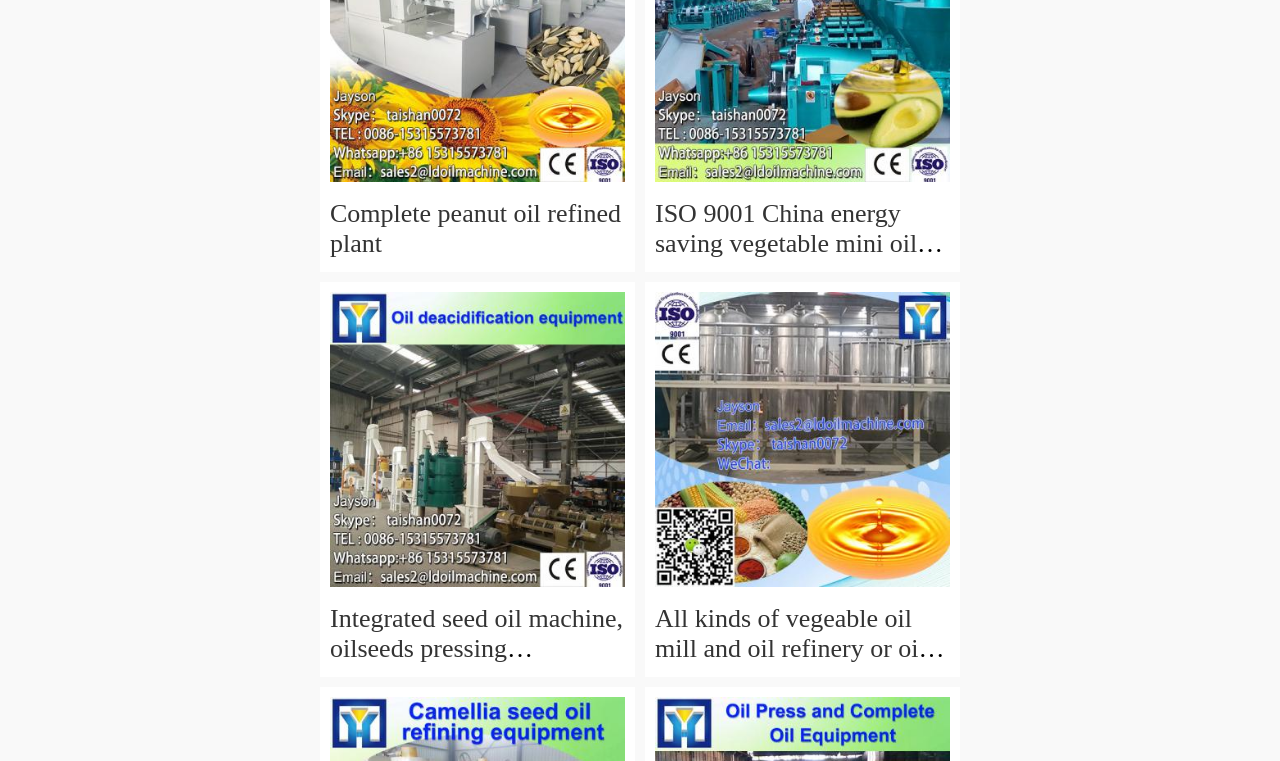Provide a one-word or short-phrase response to the question:
Are there any images on this page?

Yes